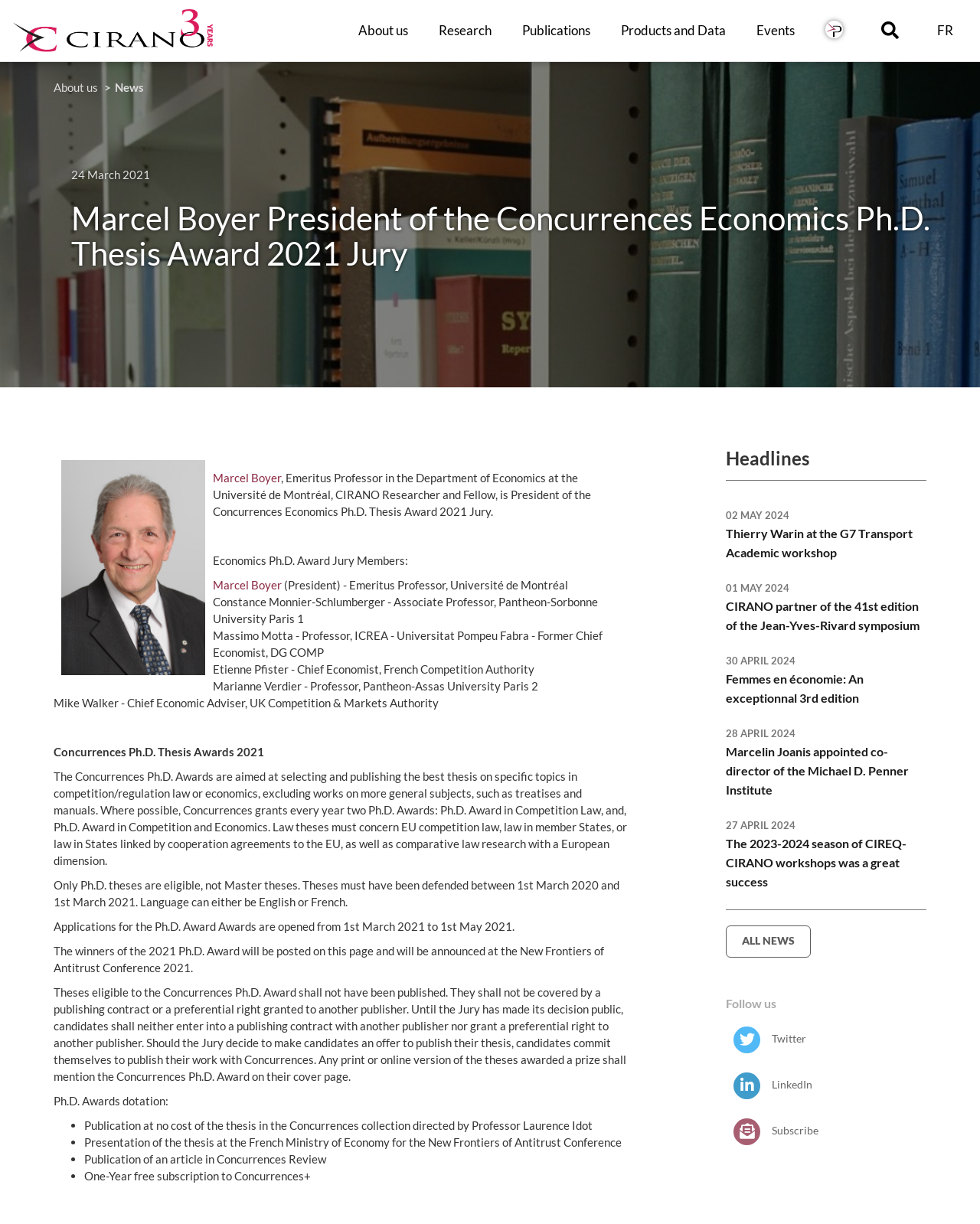Kindly provide the bounding box coordinates of the section you need to click on to fulfill the given instruction: "Read more about Marcel Boyer".

[0.217, 0.385, 0.286, 0.396]